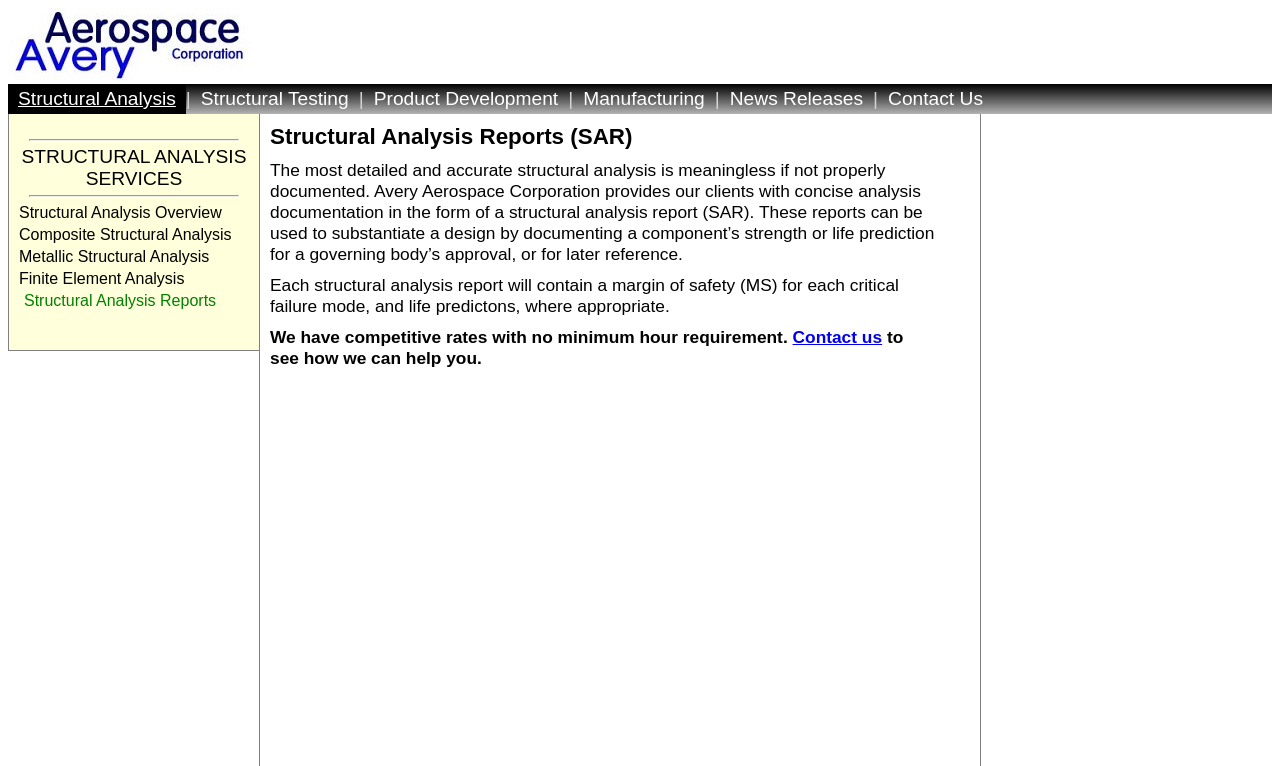Pinpoint the bounding box coordinates of the area that should be clicked to complete the following instruction: "View the latest news". The coordinates must be given as four float numbers between 0 and 1, i.e., [left, top, right, bottom].

None